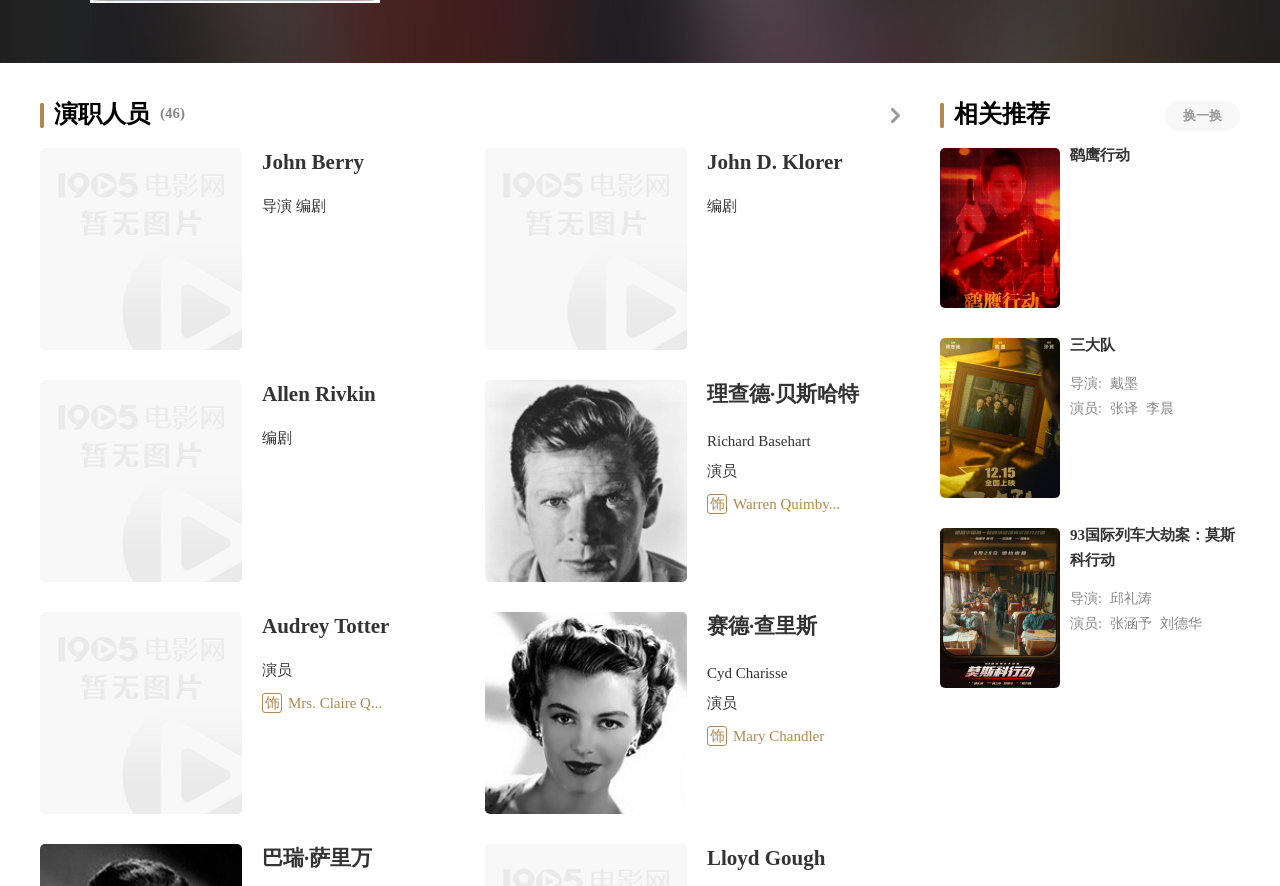From the webpage screenshot, identify the region described by parent_node: John Berry. Provide the bounding box coordinates as (top-left x, top-left y, bottom-right x, bottom-right y), with each value being a floating point number between 0 and 1.

[0.031, 0.167, 0.189, 0.395]